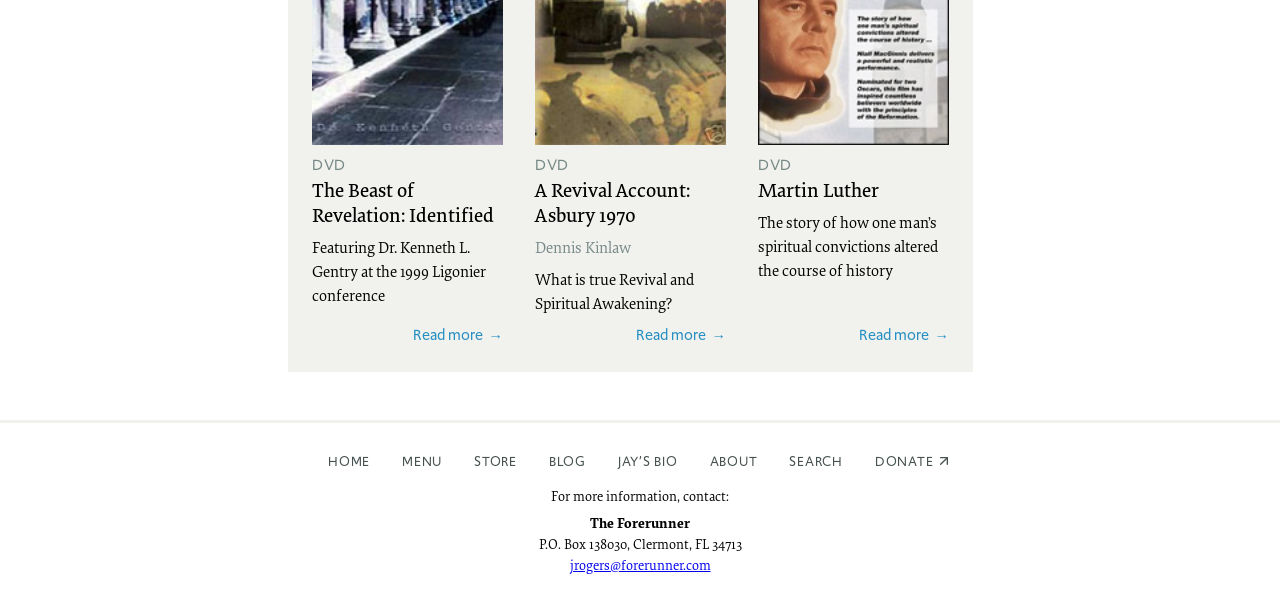Who is the speaker in the third DVD?
Please provide a comprehensive and detailed answer to the question.

I looked at the elements associated with the third DVD, but I couldn't find any information about the speaker, so I concluded that it is not specified.